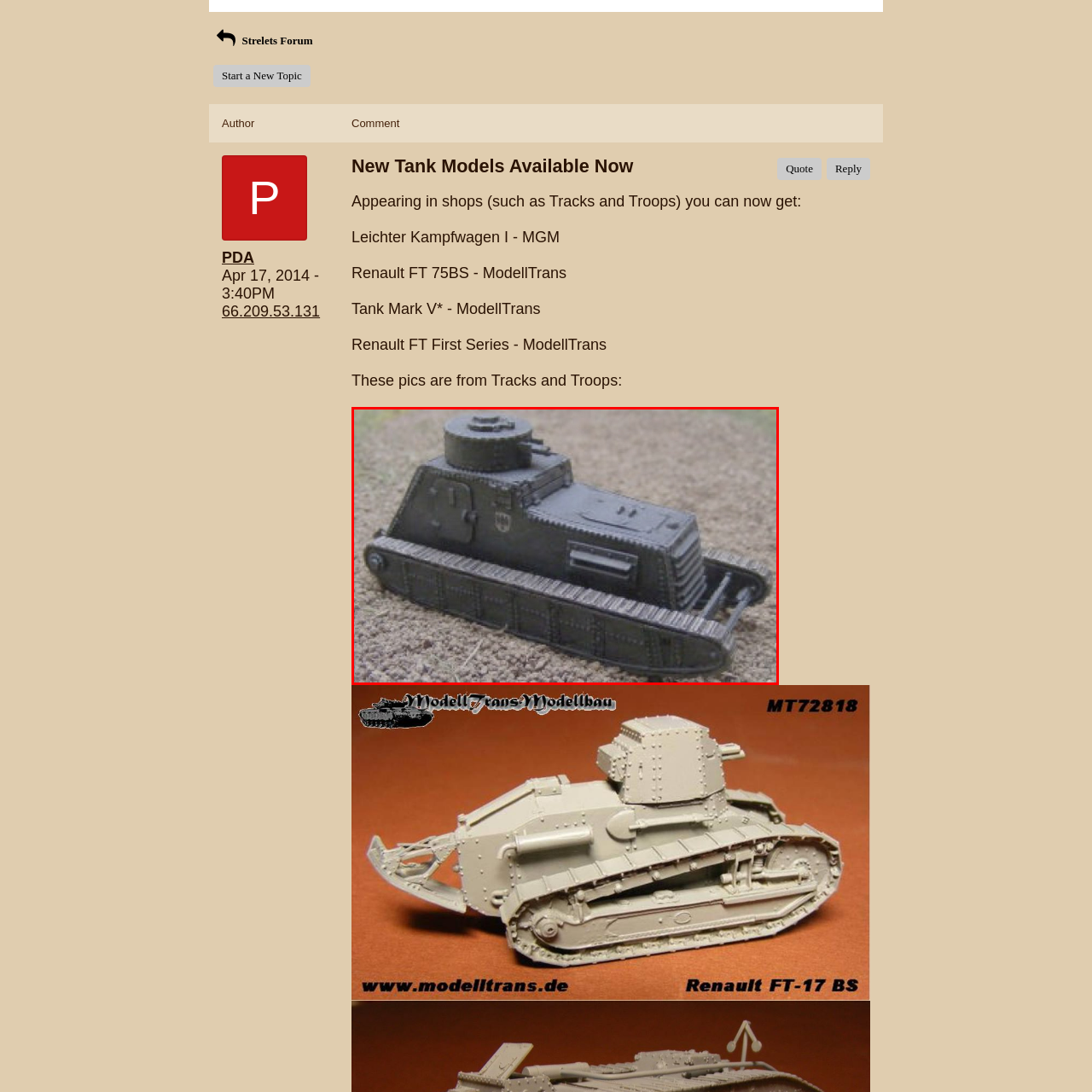What is the era of the military history represented by the tank?
View the image contained within the red box and provide a one-word or short-phrase answer to the question.

World War I